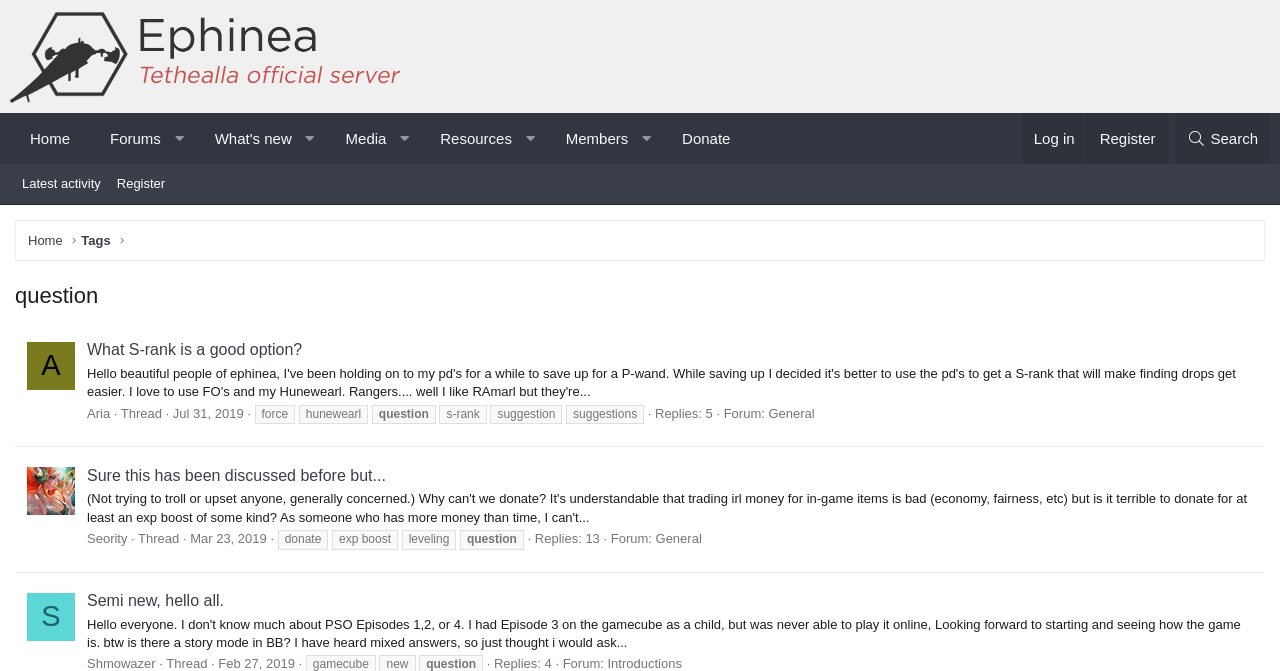How many main navigation links are there?
Please use the image to provide an in-depth answer to the question.

The main navigation links can be found at the top of the webpage, and they are 'Home', 'Forums', 'What's new', 'Media', 'Resources', 'Members', and 'Donate'. There are 7 links in total.